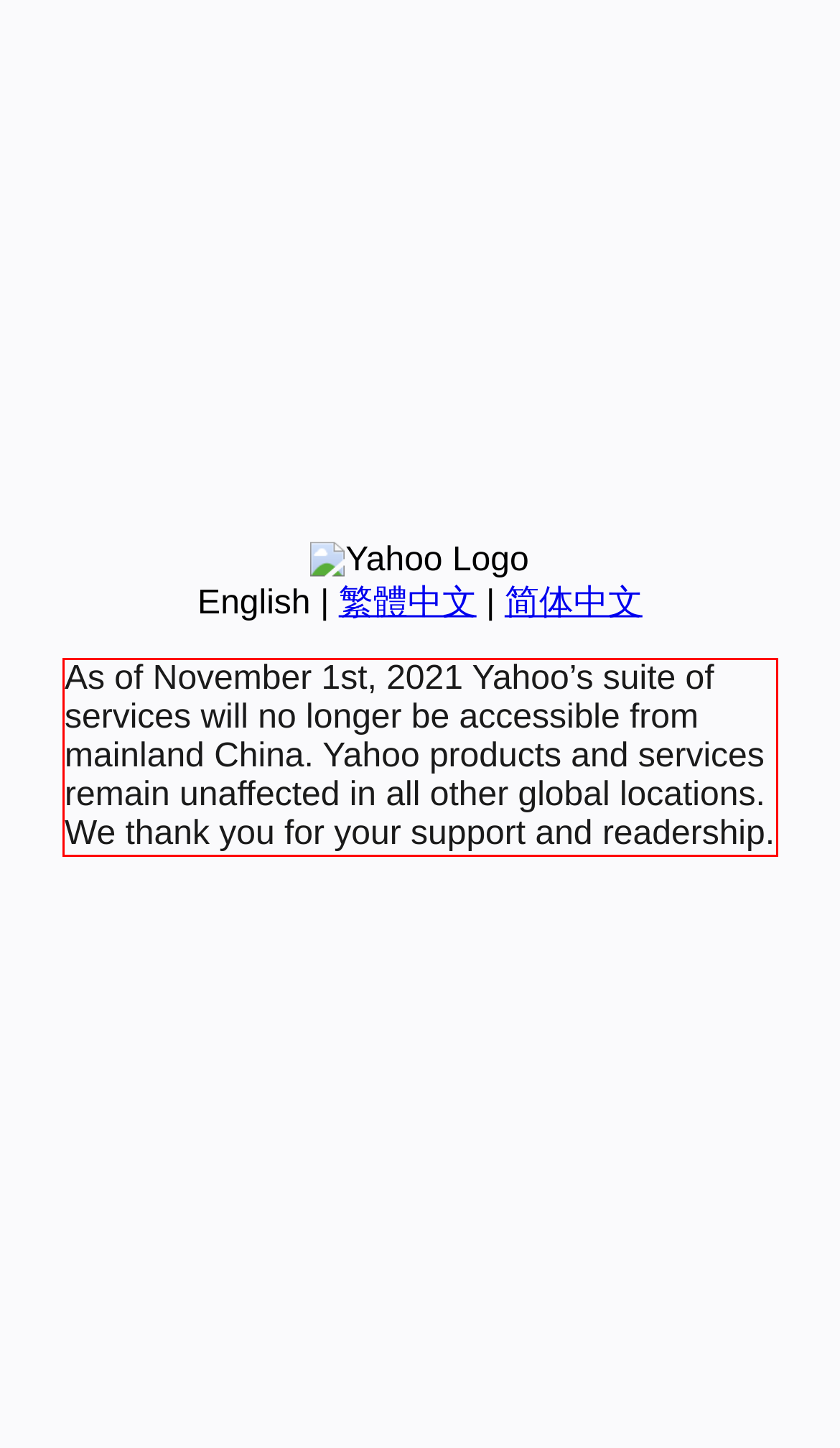Analyze the red bounding box in the provided webpage screenshot and generate the text content contained within.

As of November 1st, 2021 Yahoo’s suite of services will no longer be accessible from mainland China. Yahoo products and services remain unaffected in all other global locations. We thank you for your support and readership.